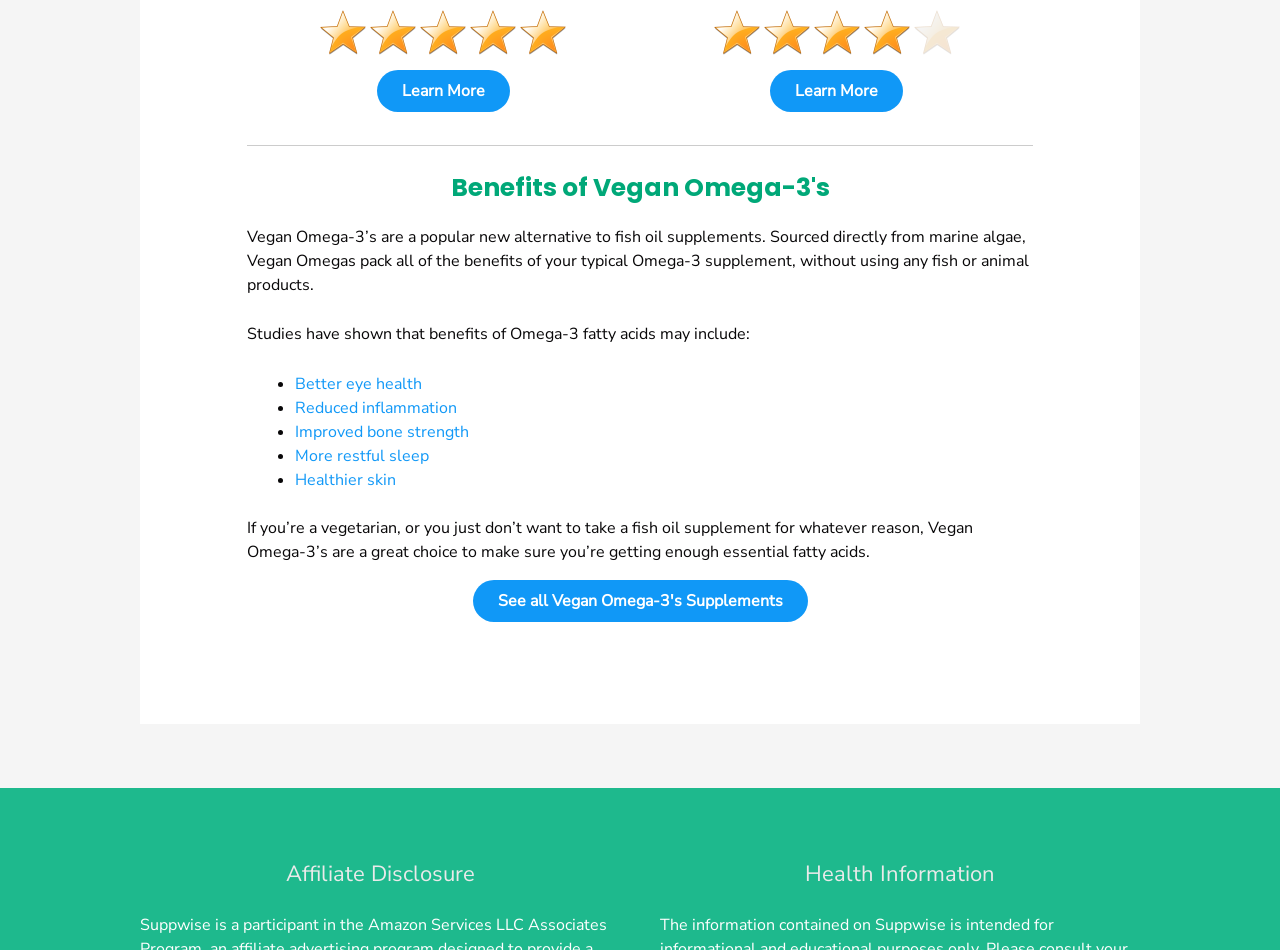Determine the bounding box coordinates for the clickable element to execute this instruction: "View Health Information". Provide the coordinates as four float numbers between 0 and 1, i.e., [left, top, right, bottom].

[0.516, 0.904, 0.891, 0.938]